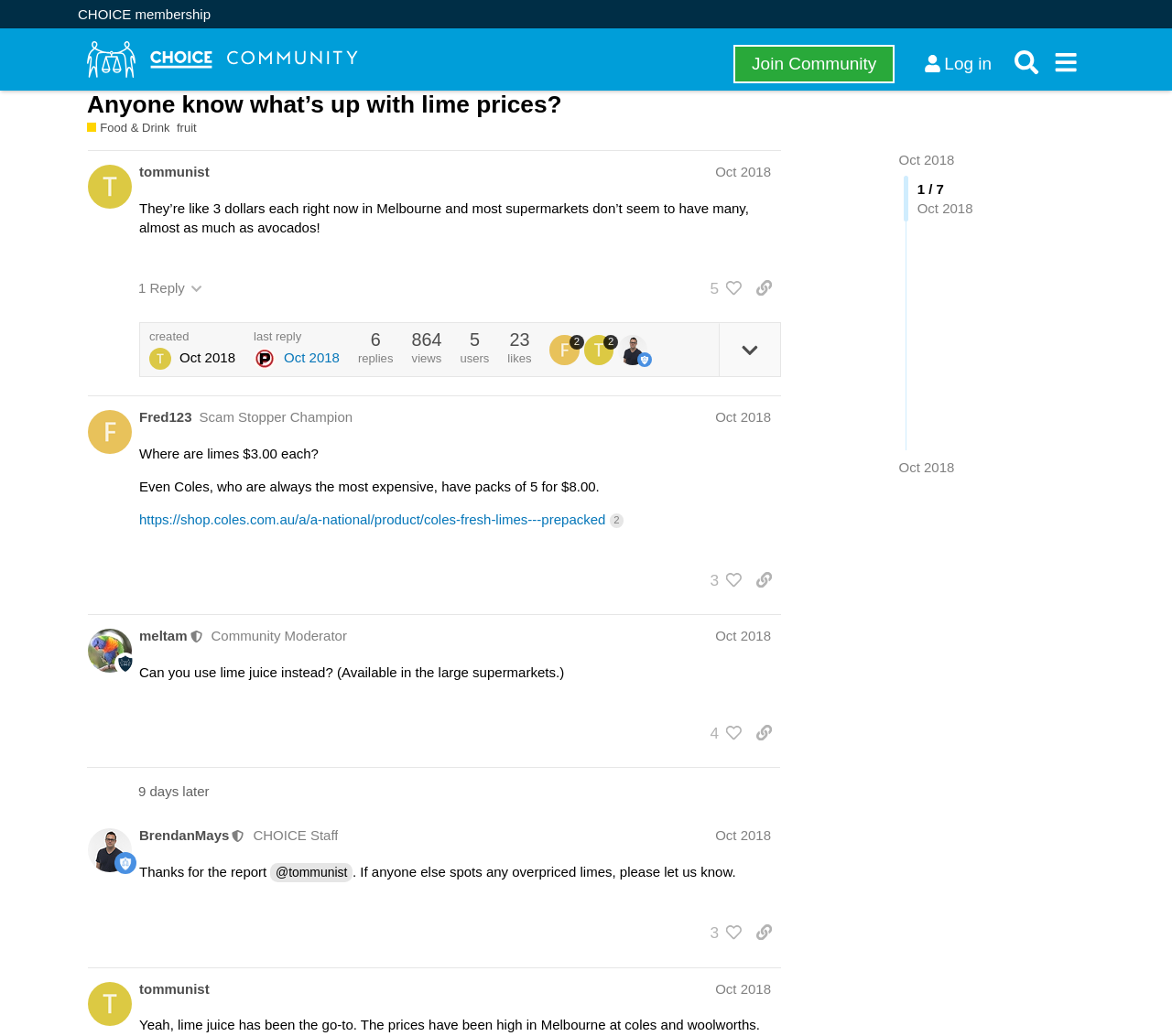Predict the bounding box coordinates for the UI element described as: "Ramen". The coordinates should be four float numbers between 0 and 1, presented as [left, top, right, bottom].

None